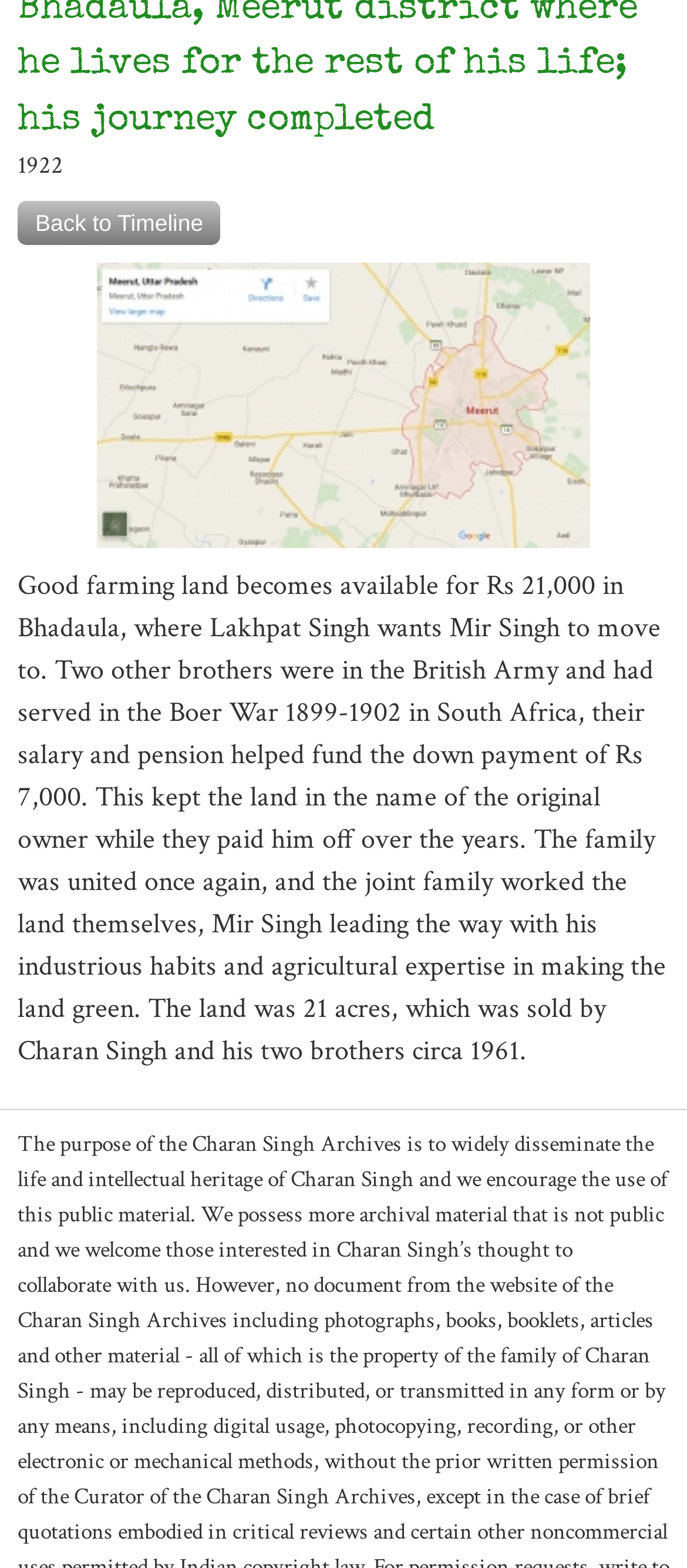Identify the bounding box coordinates for the UI element described as: "Back to Timeline".

[0.026, 0.128, 0.321, 0.157]